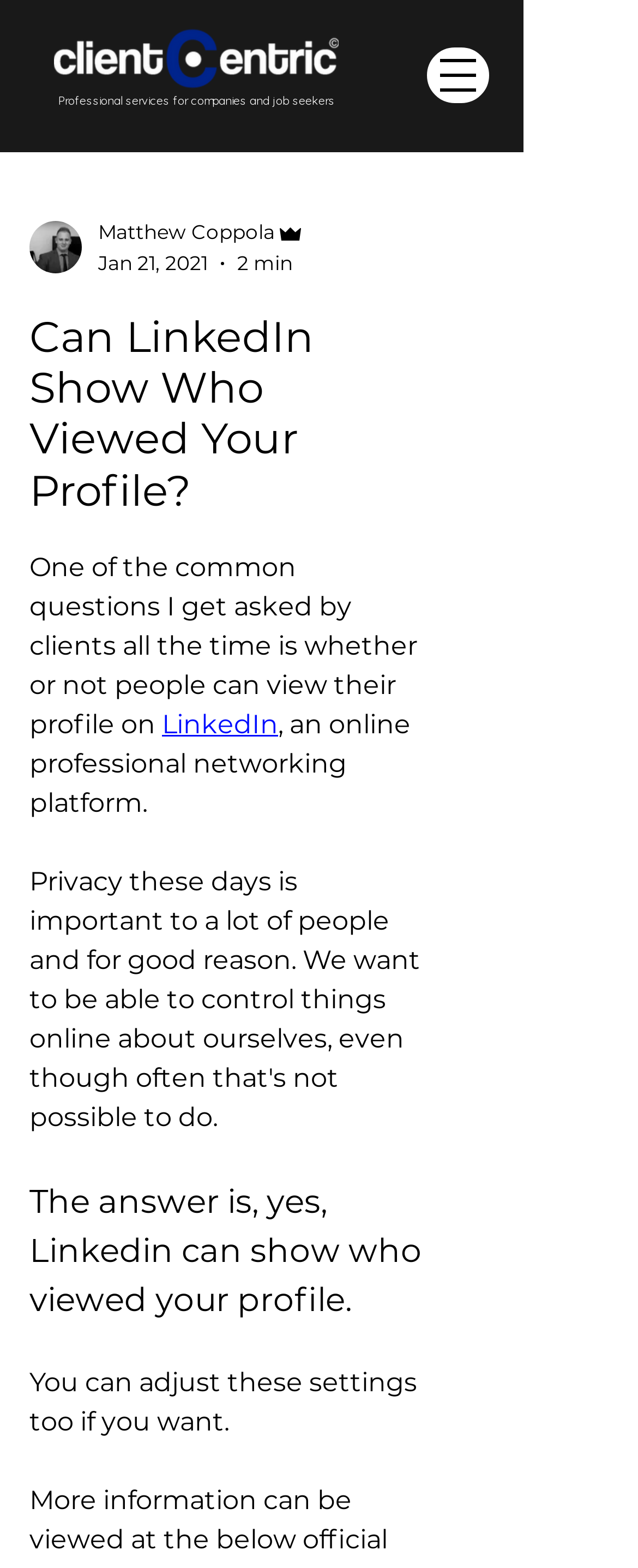What is the platform being discussed in the article?
Please interpret the details in the image and answer the question thoroughly.

The platform being discussed in the article is LinkedIn, which is an online professional networking platform, as mentioned in the content of the article.